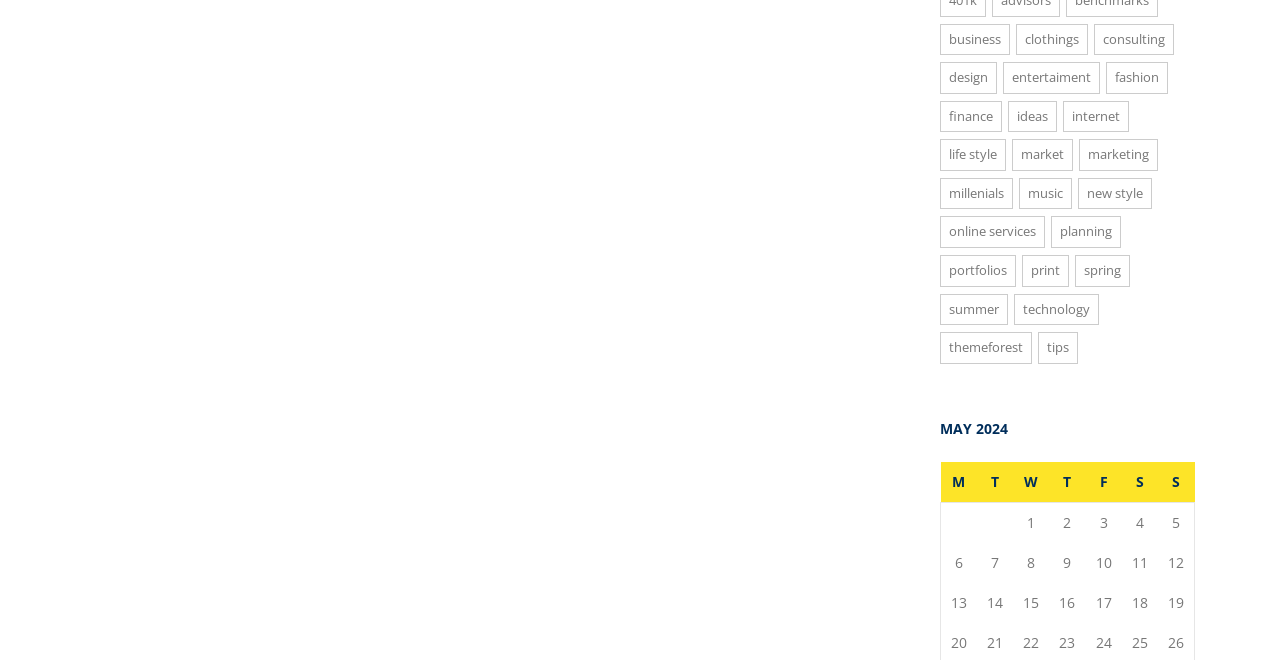Locate the bounding box coordinates of the item that should be clicked to fulfill the instruction: "view design".

[0.734, 0.094, 0.779, 0.142]